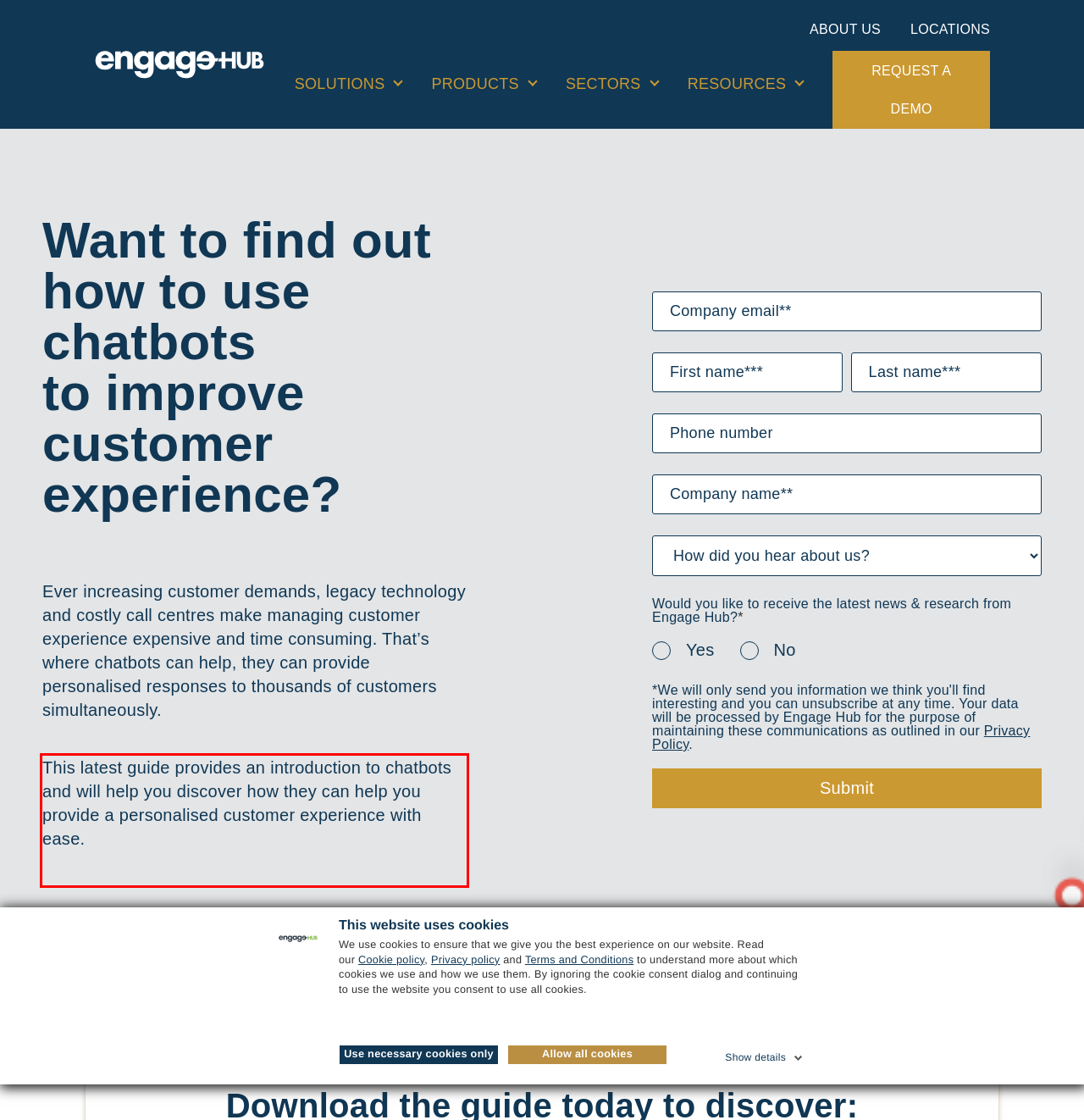Please use OCR to extract the text content from the red bounding box in the provided webpage screenshot.

This latest guide provides an introduction to chatbots and will help you discover how they can help you provide a personalised customer experience with ease.